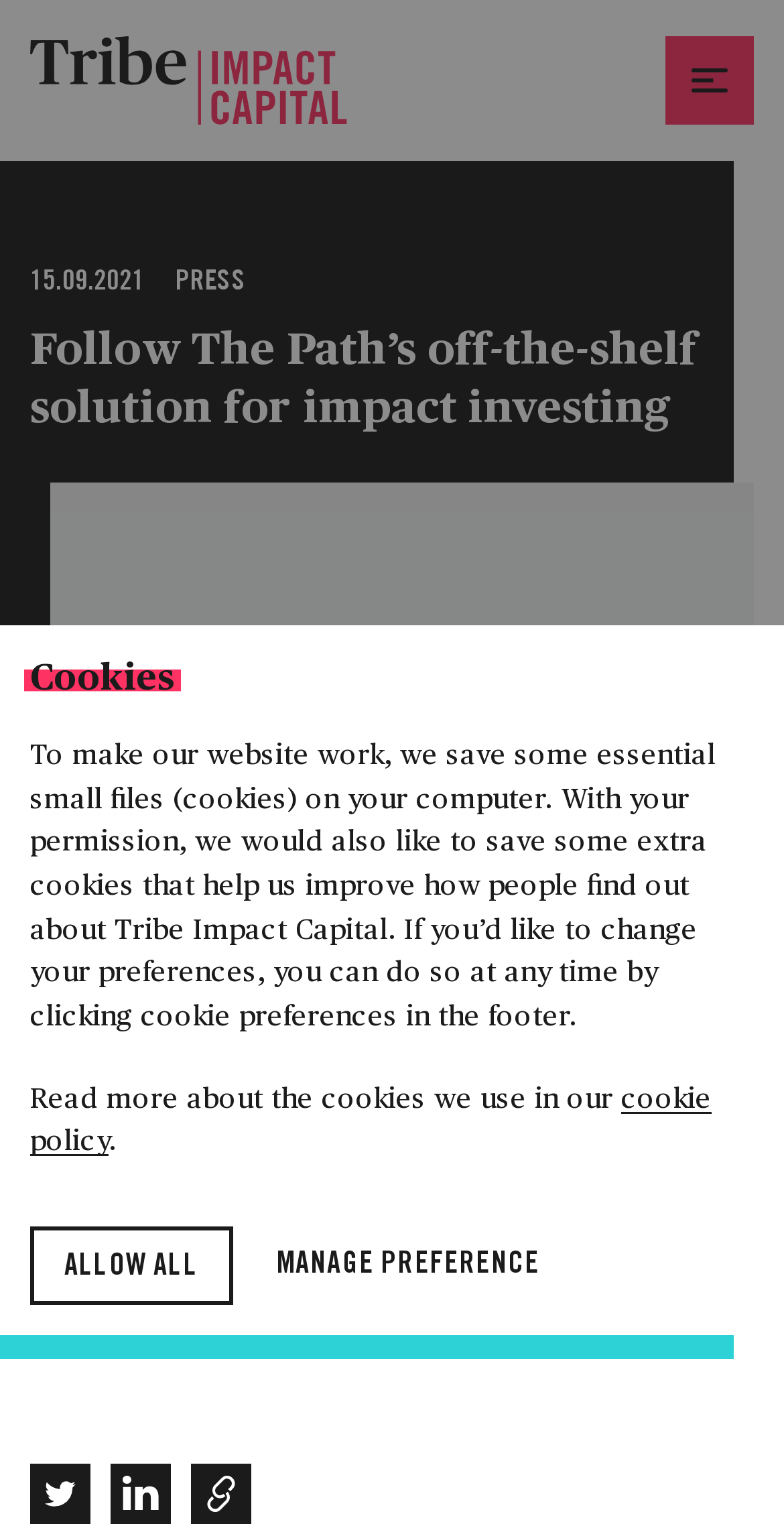Determine and generate the text content of the webpage's headline.

Follow The Path’s off-the-shelf solution for impact investing